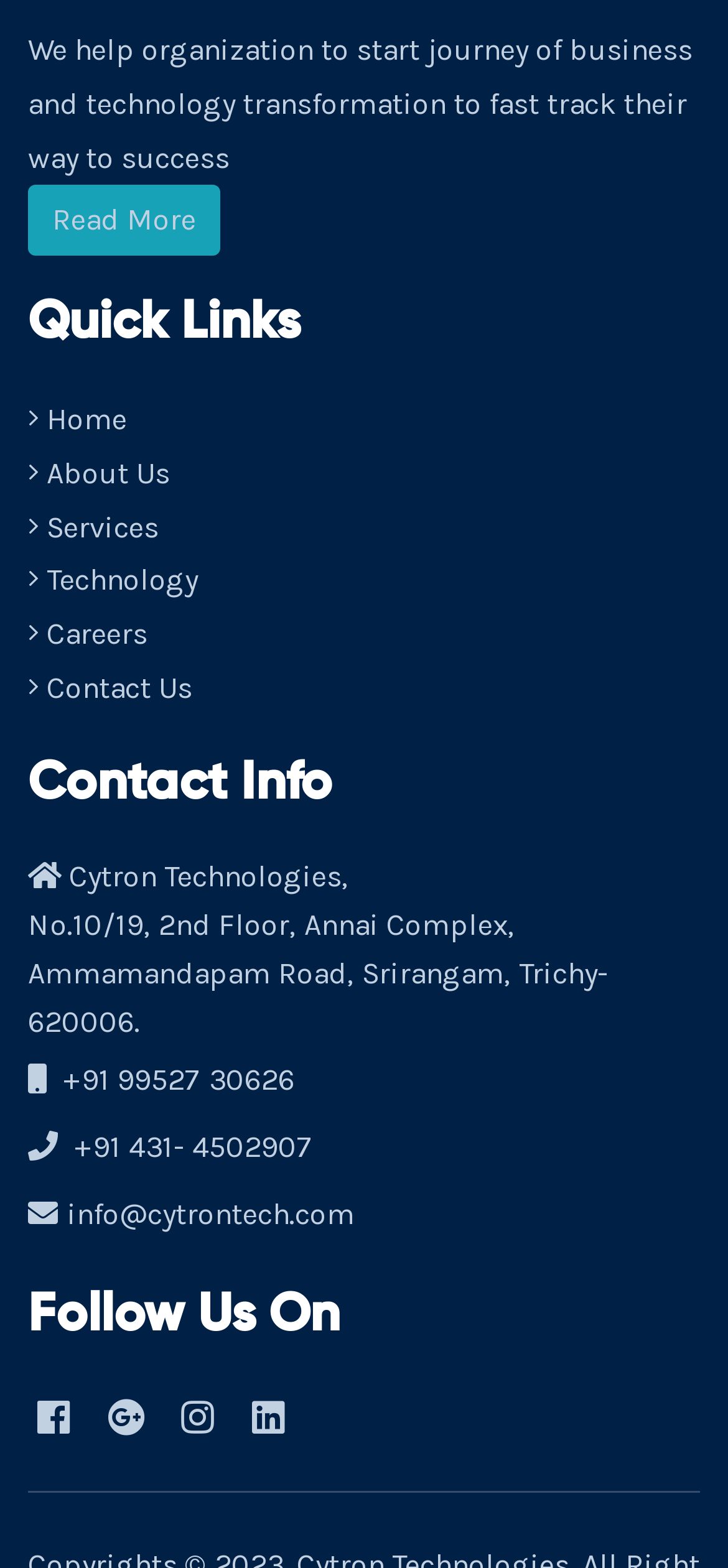How many social media platforms are linked?
Based on the image, answer the question with a single word or brief phrase.

4